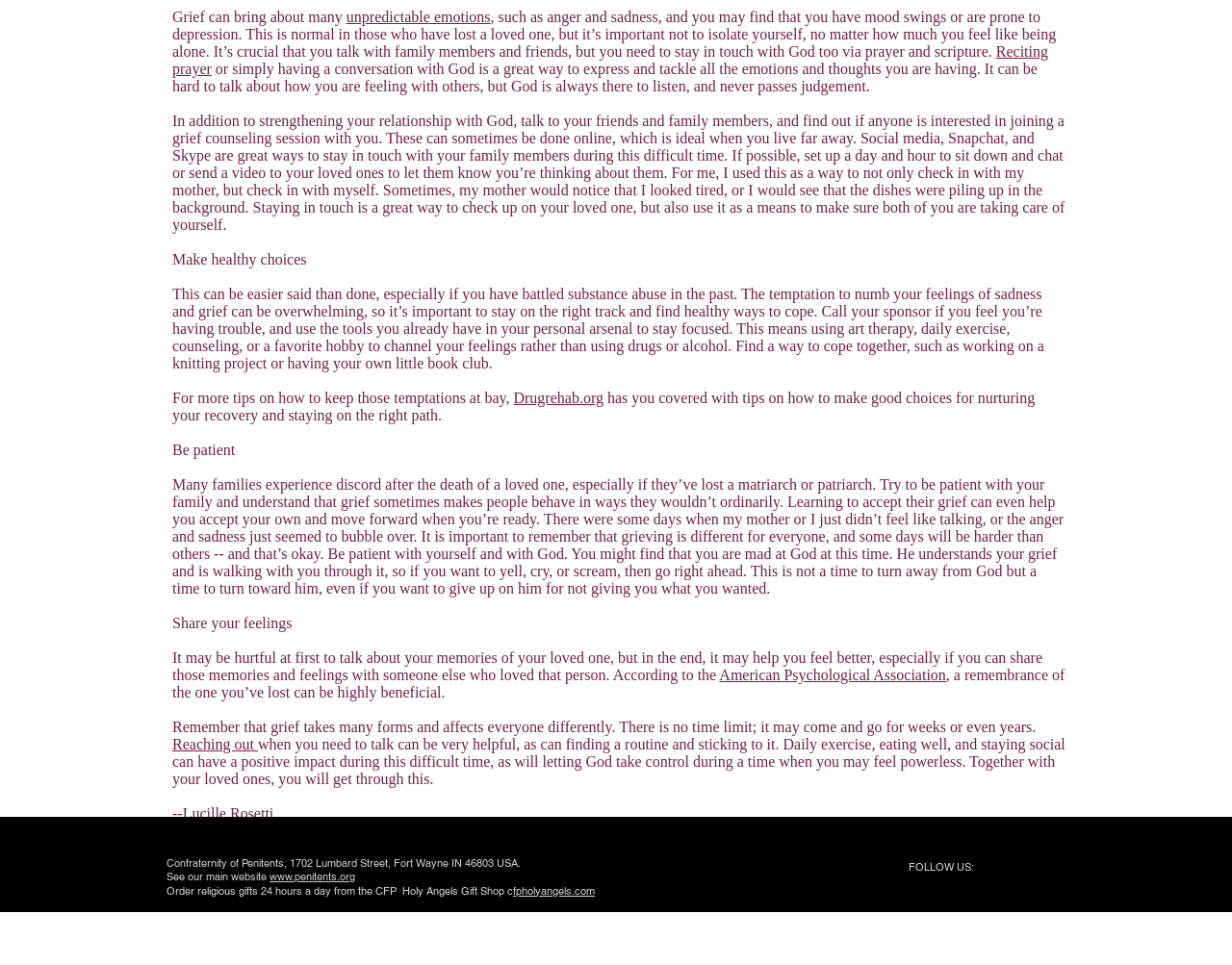Utilize the information from the image to answer the question in detail:
What is recommended to stay in touch with family members?

The text suggests using social media, Snapchat, and Skype to stay in touch with family members, especially when living far away, as a way to check in with each other and make sure both parties are taking care of themselves.